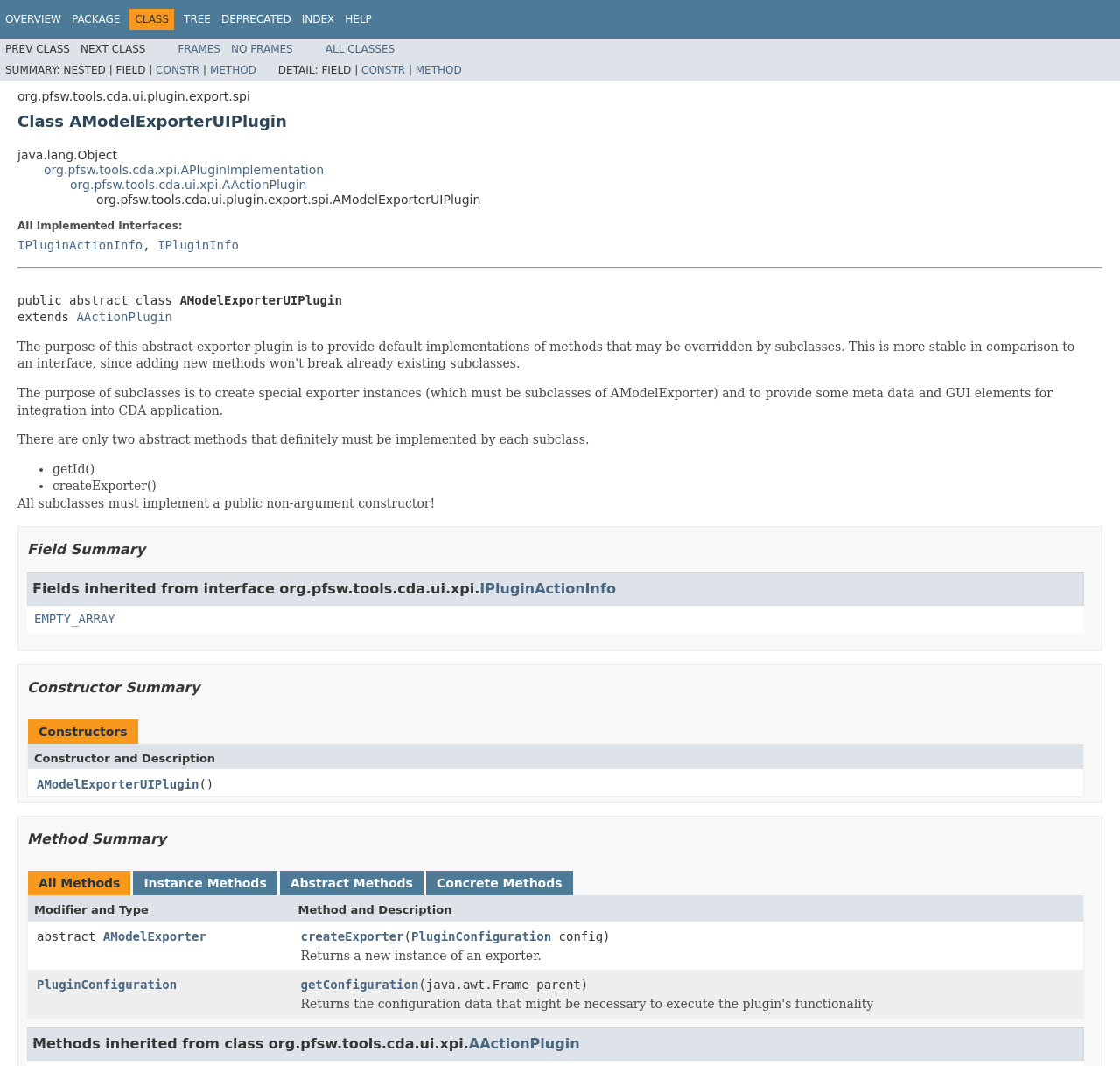Identify the coordinates of the bounding box for the element described below: "getConfiguration". Return the coordinates as four float numbers between 0 and 1: [left, top, right, bottom].

[0.268, 0.917, 0.374, 0.933]